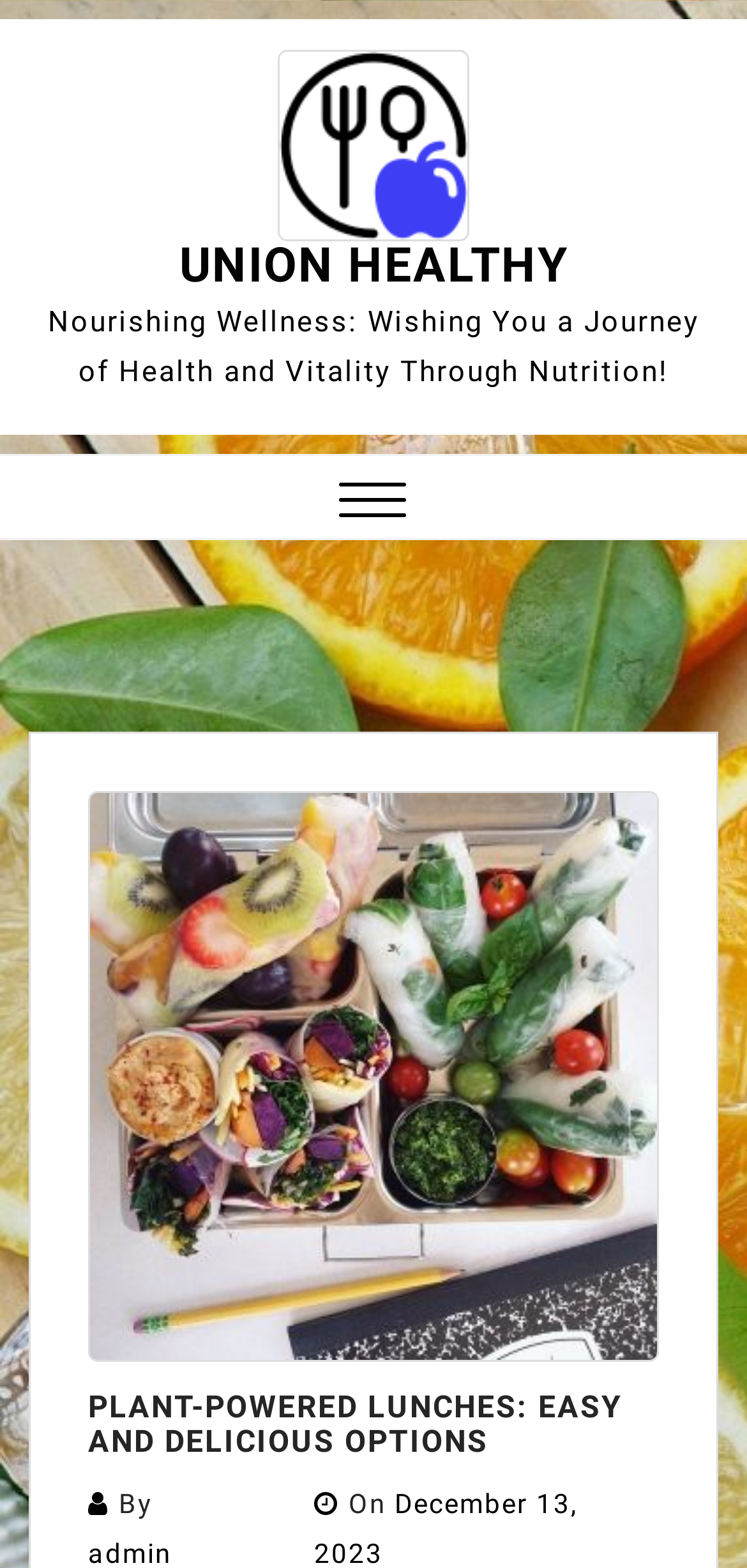Please find and give the text of the main heading on the webpage.

PLANT-POWERED LUNCHES: EASY AND DELICIOUS OPTIONS